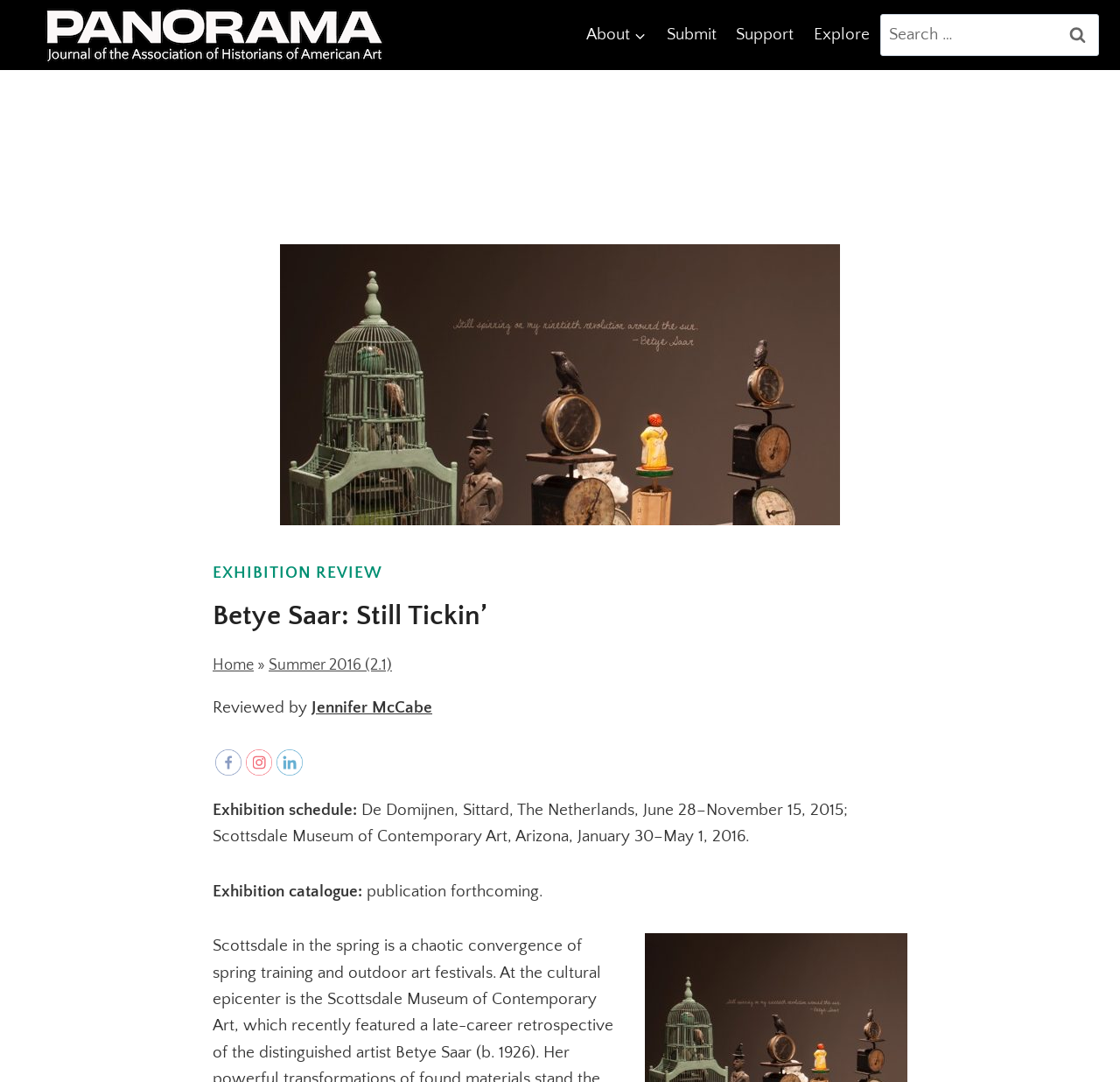Locate the bounding box coordinates of the element you need to click to accomplish the task described by this instruction: "Search for something".

[0.786, 0.013, 0.981, 0.052]